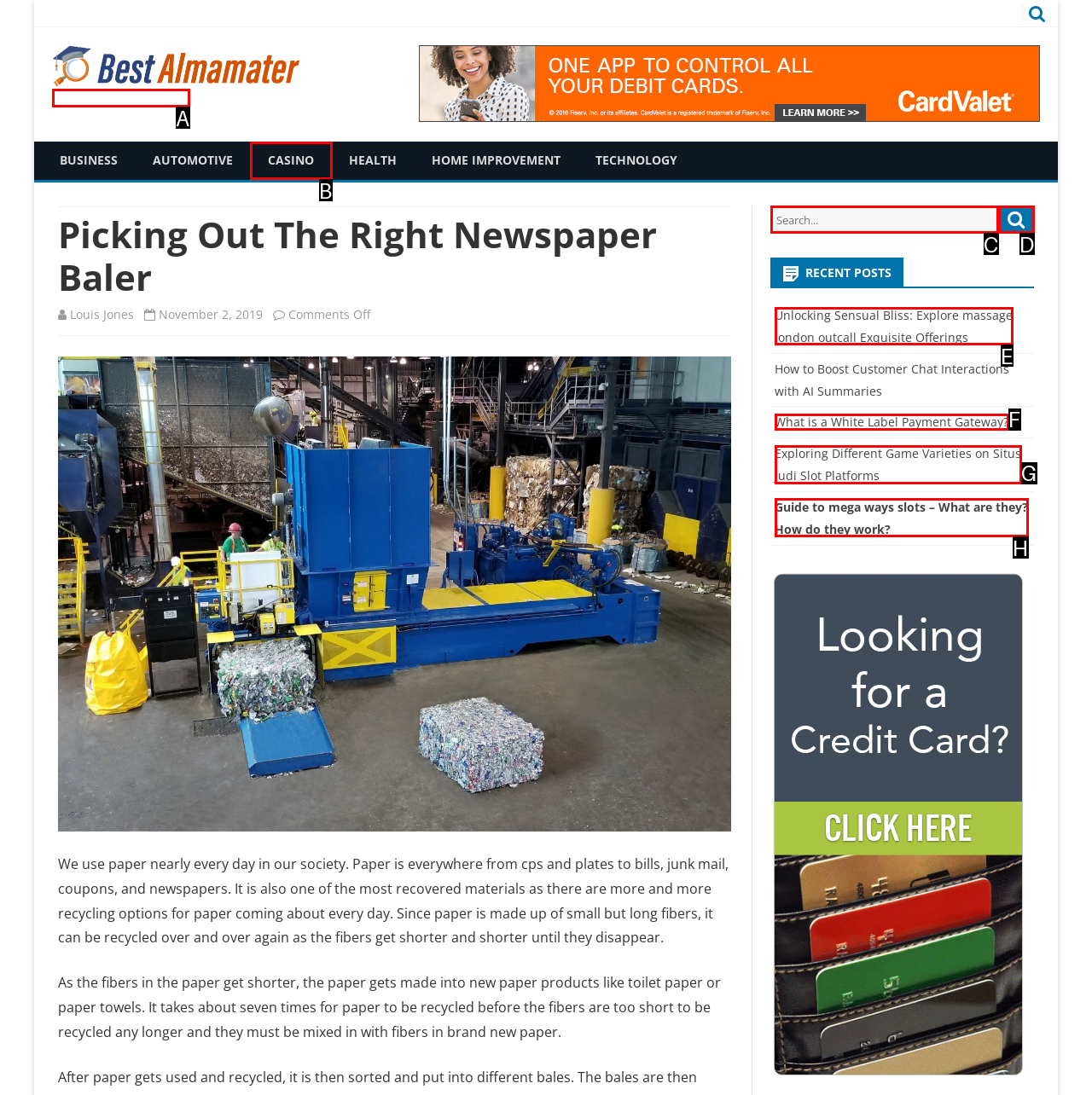Using the provided description: Best Alma Mater, select the most fitting option and return its letter directly from the choices.

A